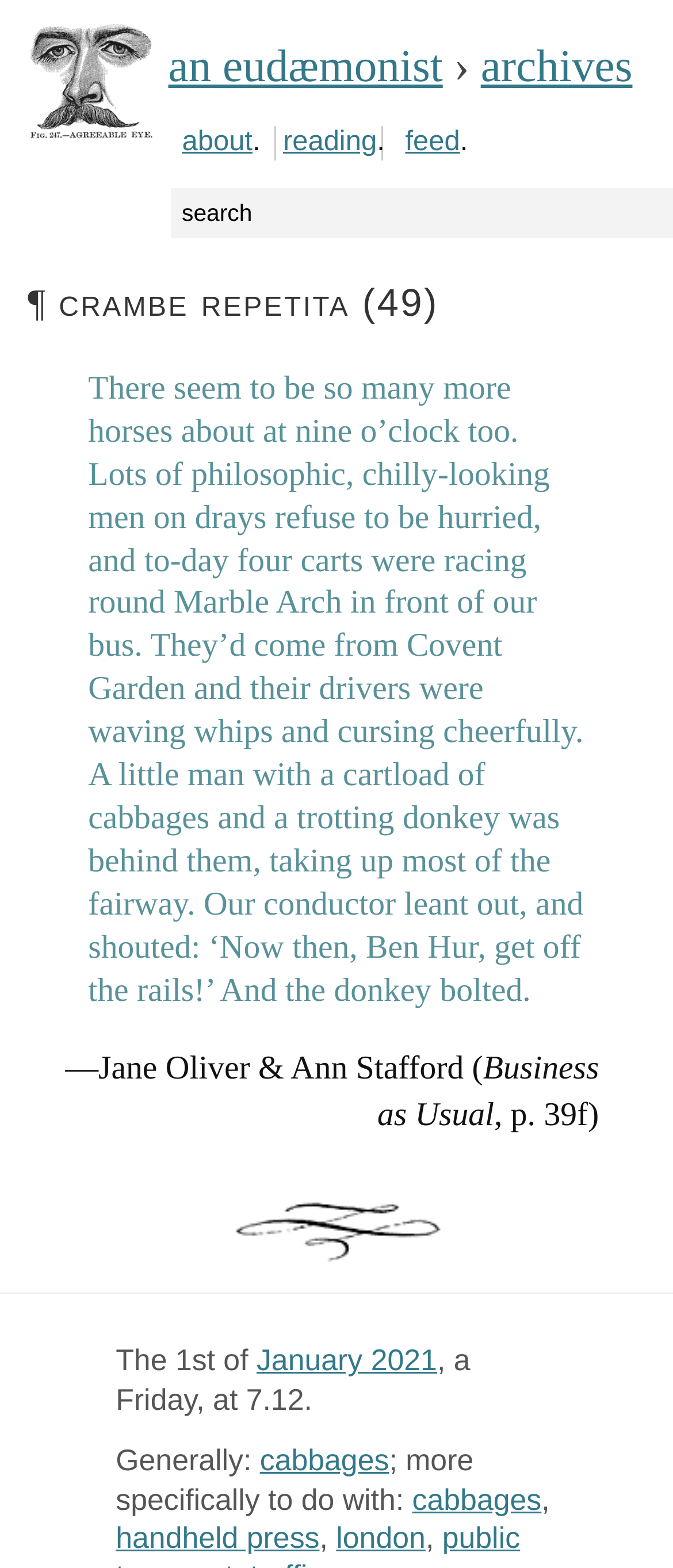Bounding box coordinates are specified in the format (top-left x, top-left y, bottom-right x, bottom-right y). All values are floating point numbers bounded between 0 and 1. Please provide the bounding box coordinate of the region this sentence describes: input value="search" name="s" value="search"

[0.253, 0.12, 1.0, 0.151]